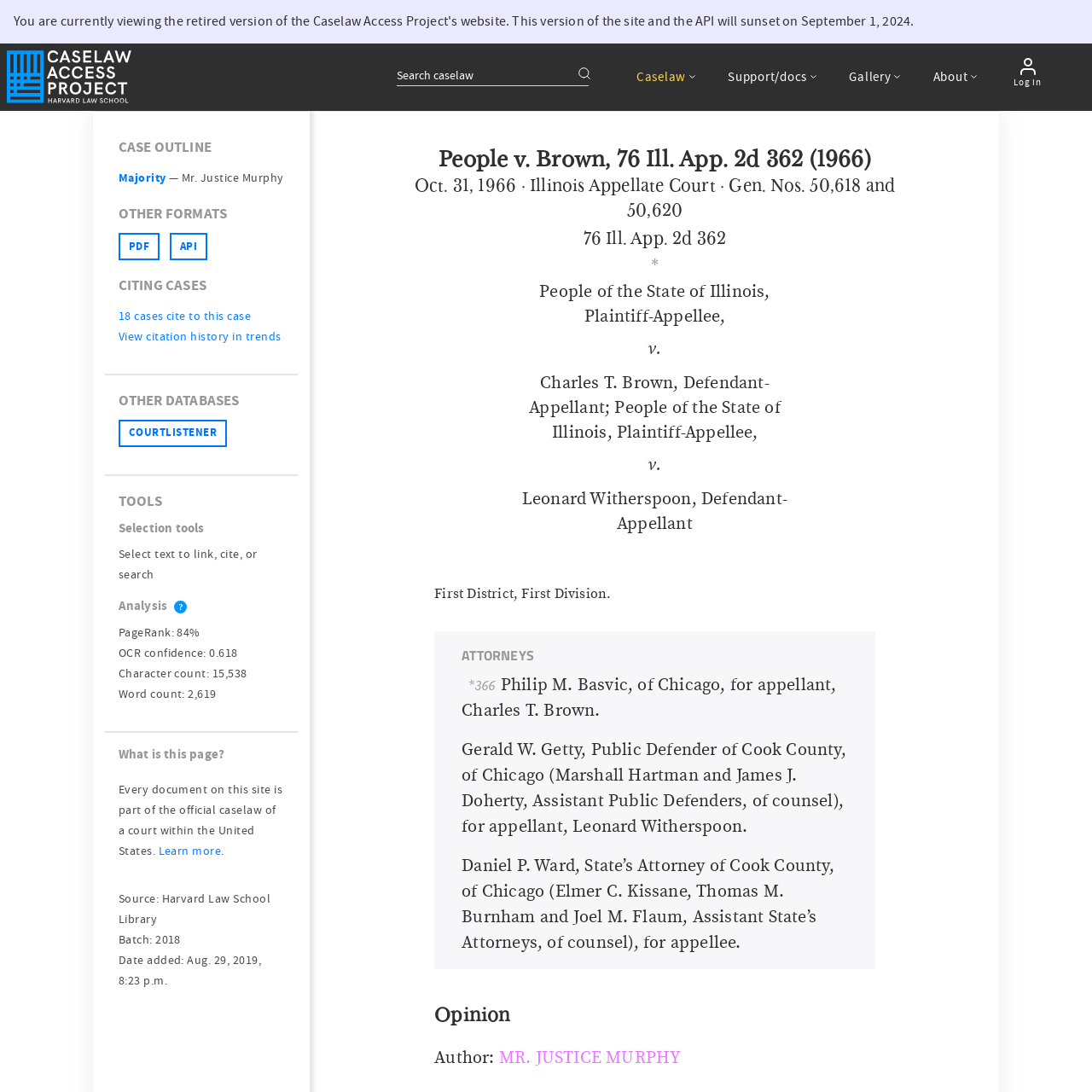Please identify the bounding box coordinates of the element I should click to complete this instruction: 'Search caselaw'. The coordinates should be given as four float numbers between 0 and 1, like this: [left, top, right, bottom].

[0.363, 0.061, 0.539, 0.079]